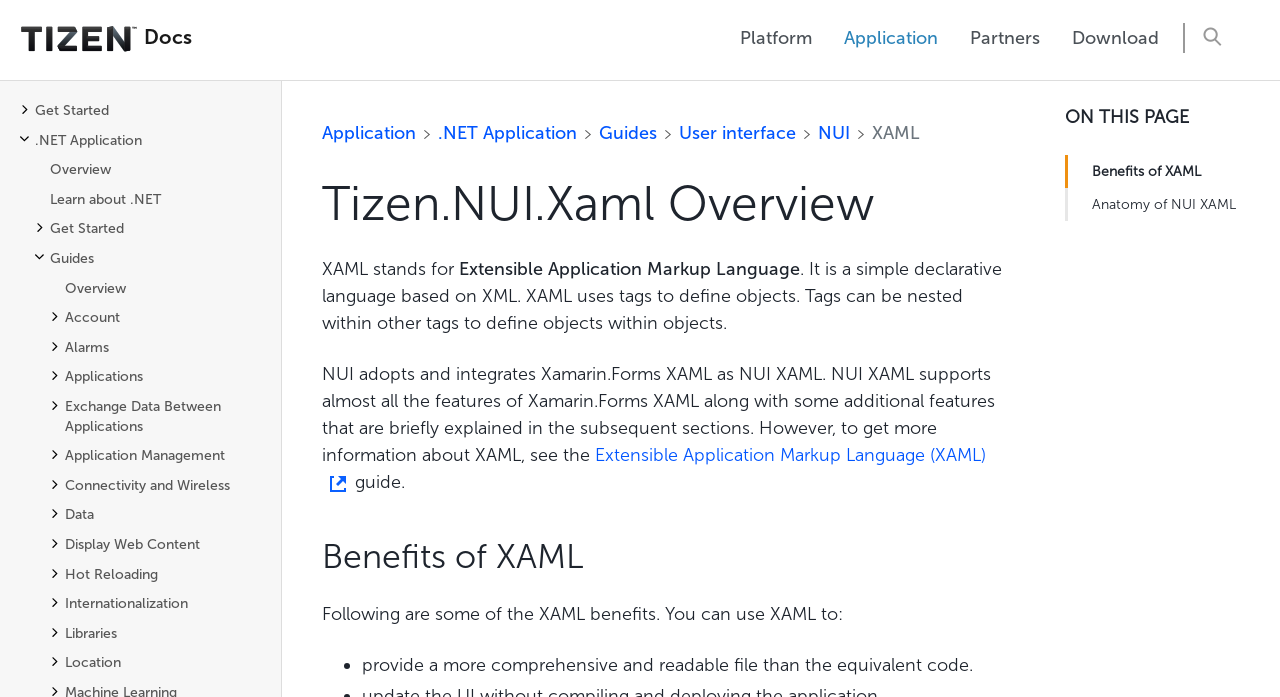What is the benefit of using XAML mentioned on the webpage?
Please respond to the question with a detailed and informative answer.

According to the webpage content, one of the benefits of using XAML is that it can provide a more comprehensive and readable file than the equivalent code.